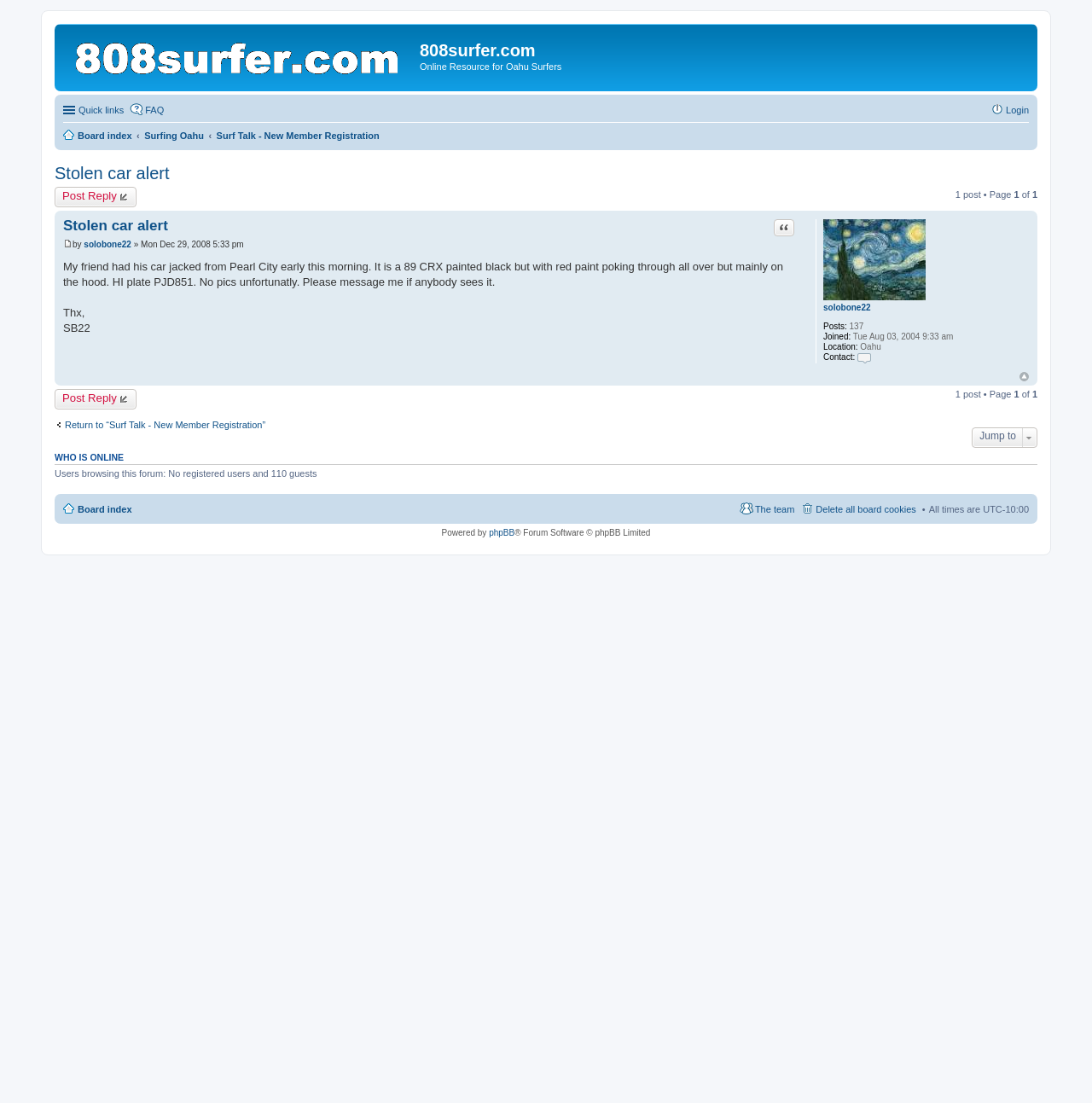Identify the bounding box coordinates for the element you need to click to achieve the following task: "Reply to the post". Provide the bounding box coordinates as four float numbers between 0 and 1, in the form [left, top, right, bottom].

[0.05, 0.17, 0.125, 0.188]